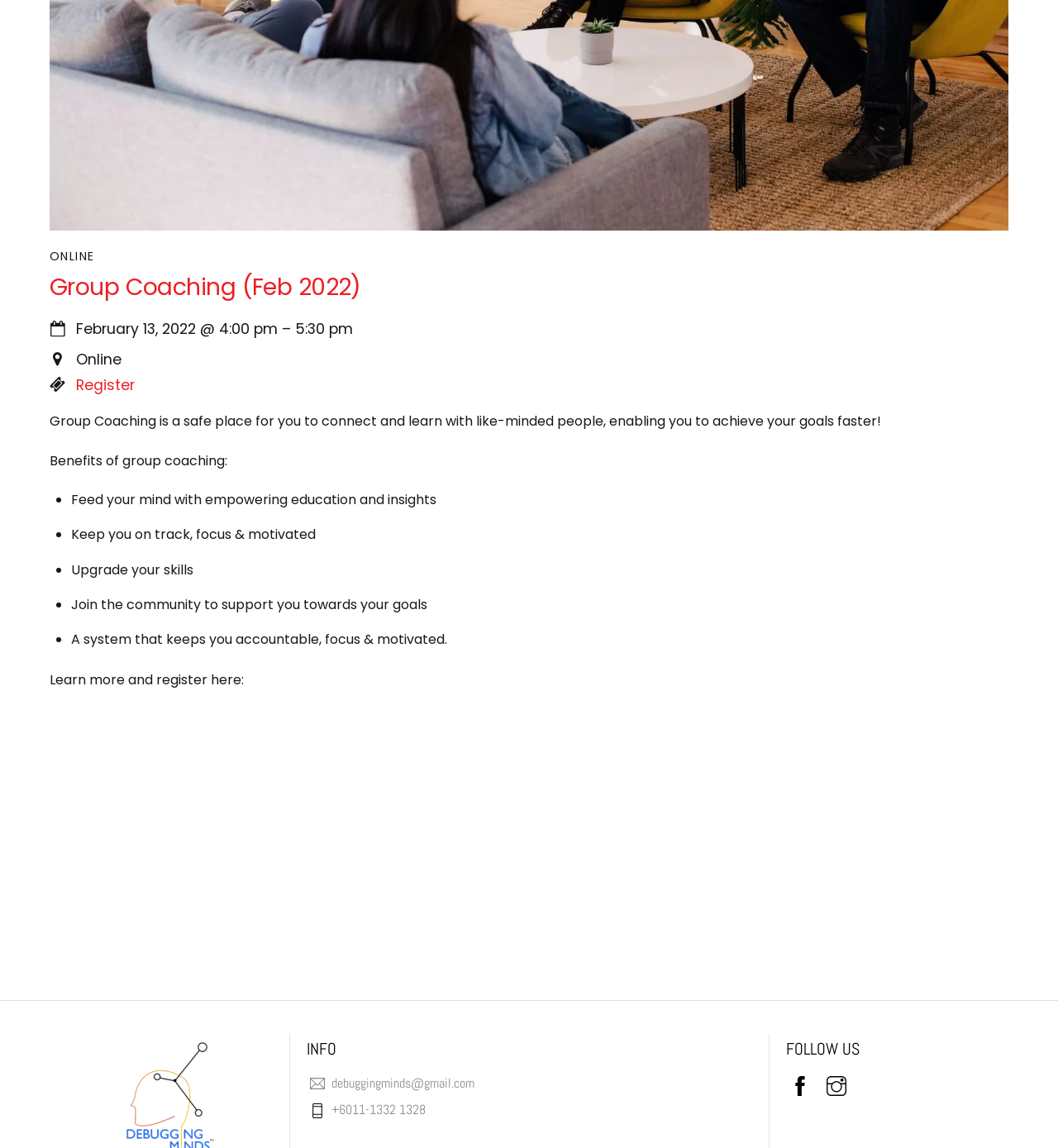Bounding box coordinates should be in the format (top-left x, top-left y, bottom-right x, bottom-right y) and all values should be floating point numbers between 0 and 1. Determine the bounding box coordinate for the UI element described as: Register

[0.072, 0.327, 0.127, 0.344]